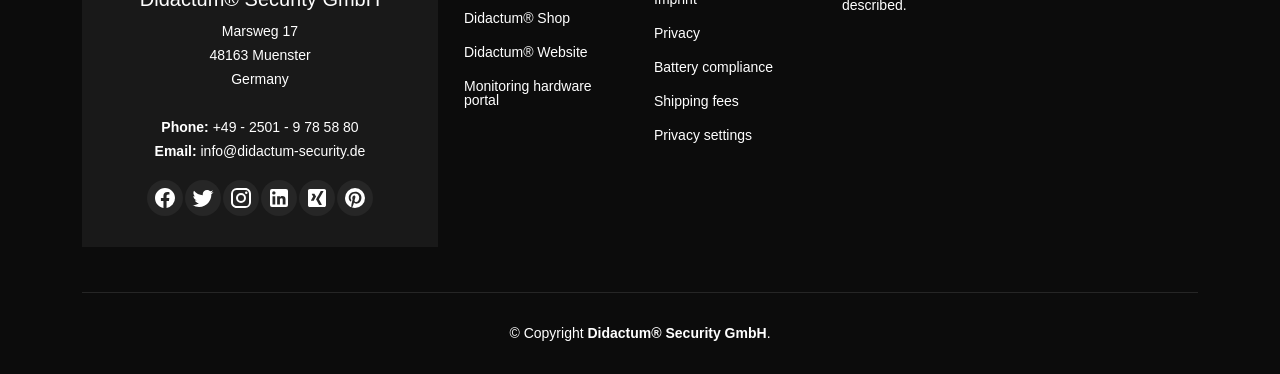Locate the bounding box coordinates of the region to be clicked to comply with the following instruction: "Go to Didactum Shop". The coordinates must be four float numbers between 0 and 1, in the form [left, top, right, bottom].

[0.362, 0.031, 0.445, 0.068]